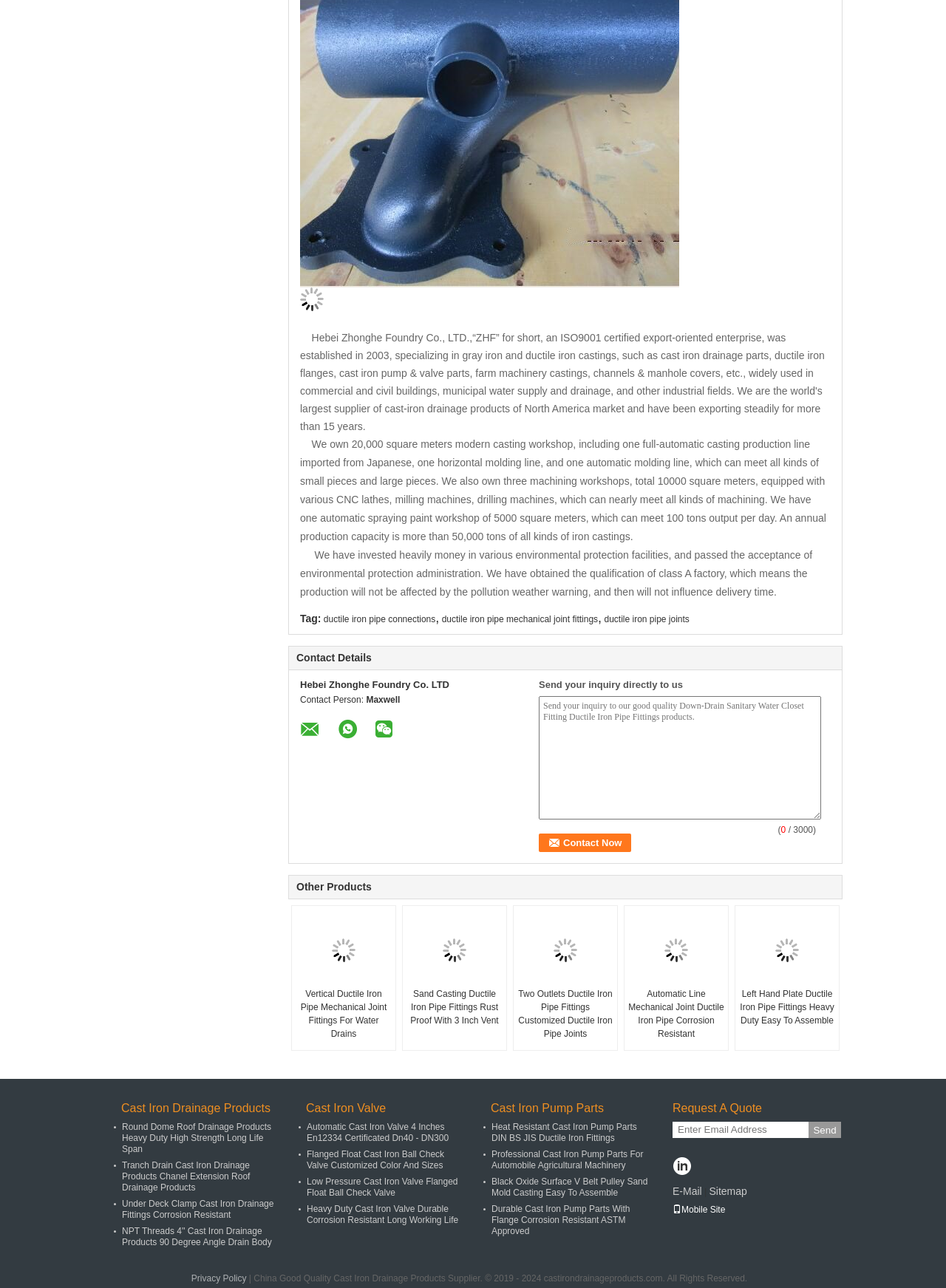Find the bounding box coordinates of the element I should click to carry out the following instruction: "Check the 'Other Products' section".

[0.313, 0.684, 0.393, 0.693]